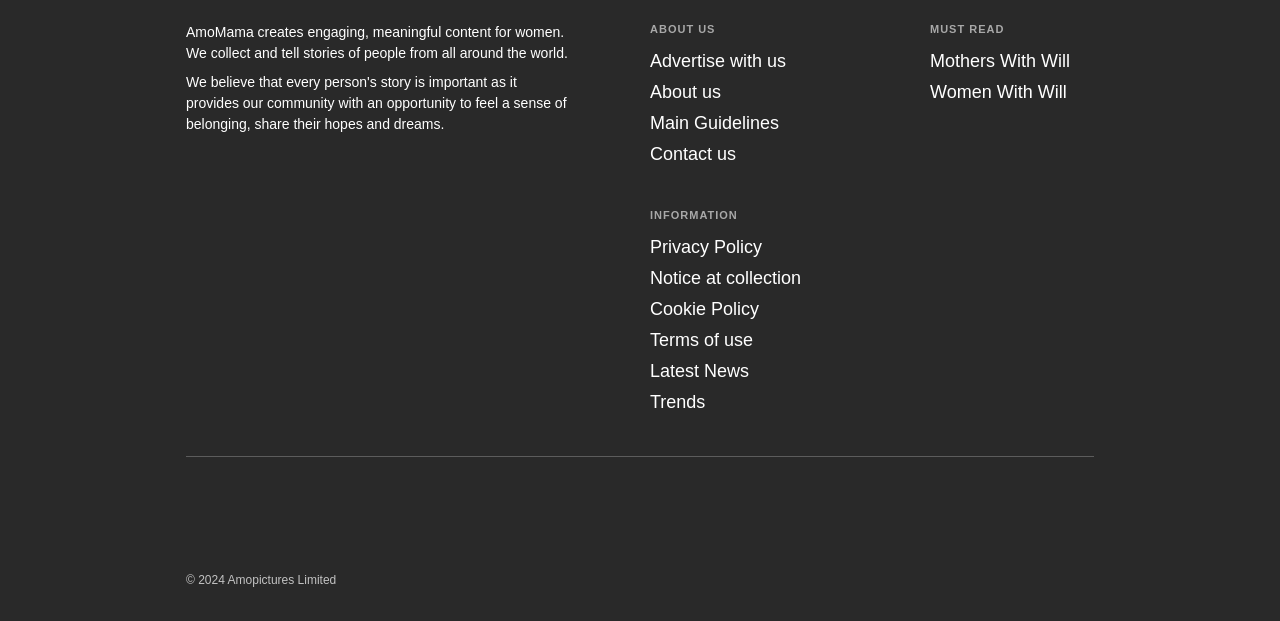What type of content does the website create?
Carefully examine the image and provide a detailed answer to the question.

According to the static text element on the webpage, the website 'AmoMama' creates 'engaging, meaningful content for women', which suggests that the website is focused on providing content that is relevant and interesting to women.